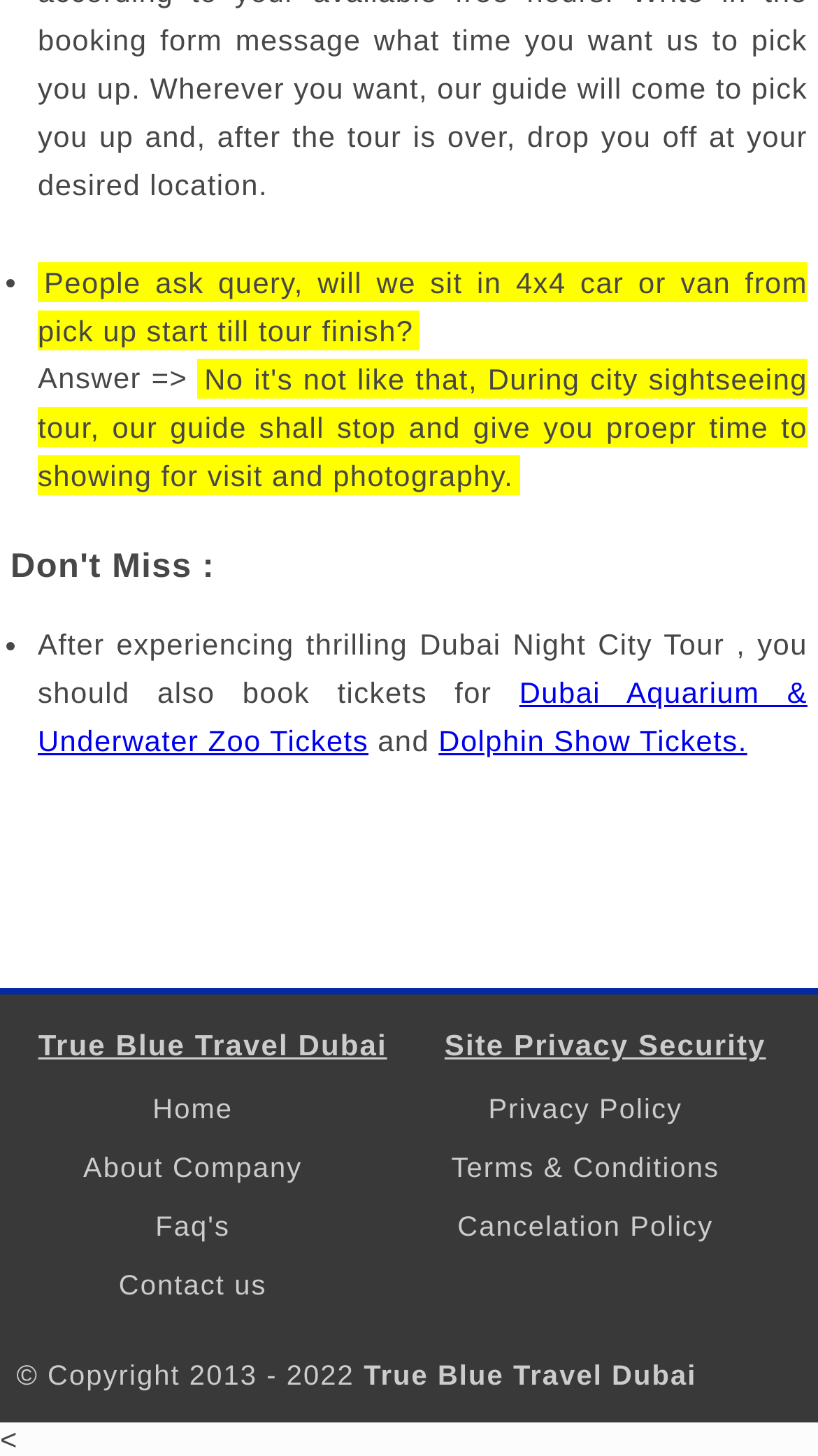Extract the bounding box coordinates of the UI element described by: "Privacy Policy". The coordinates should include four float numbers ranging from 0 to 1, e.g., [left, top, right, bottom].

[0.597, 0.751, 0.834, 0.773]